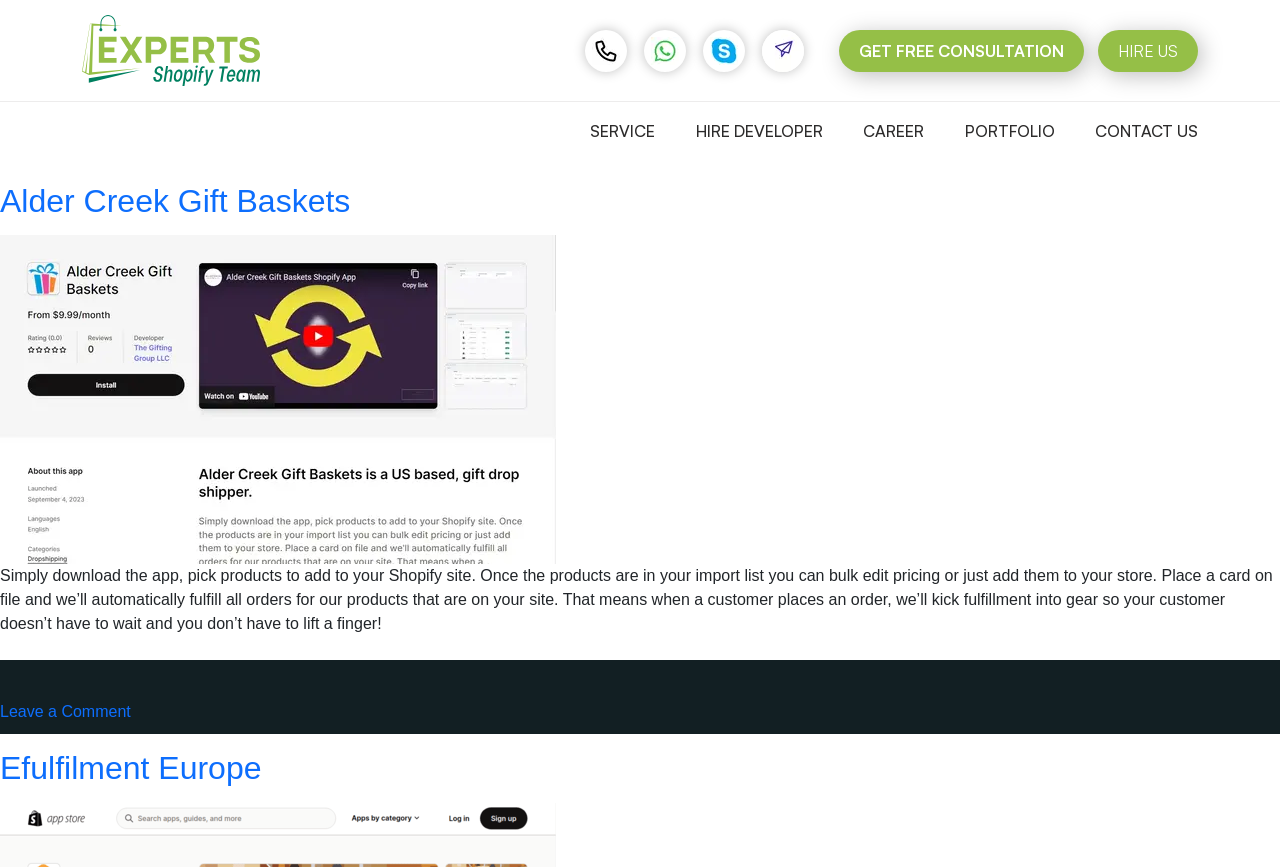Answer the question below using just one word or a short phrase: 
What is the main content of the webpage?

Portfolio archive